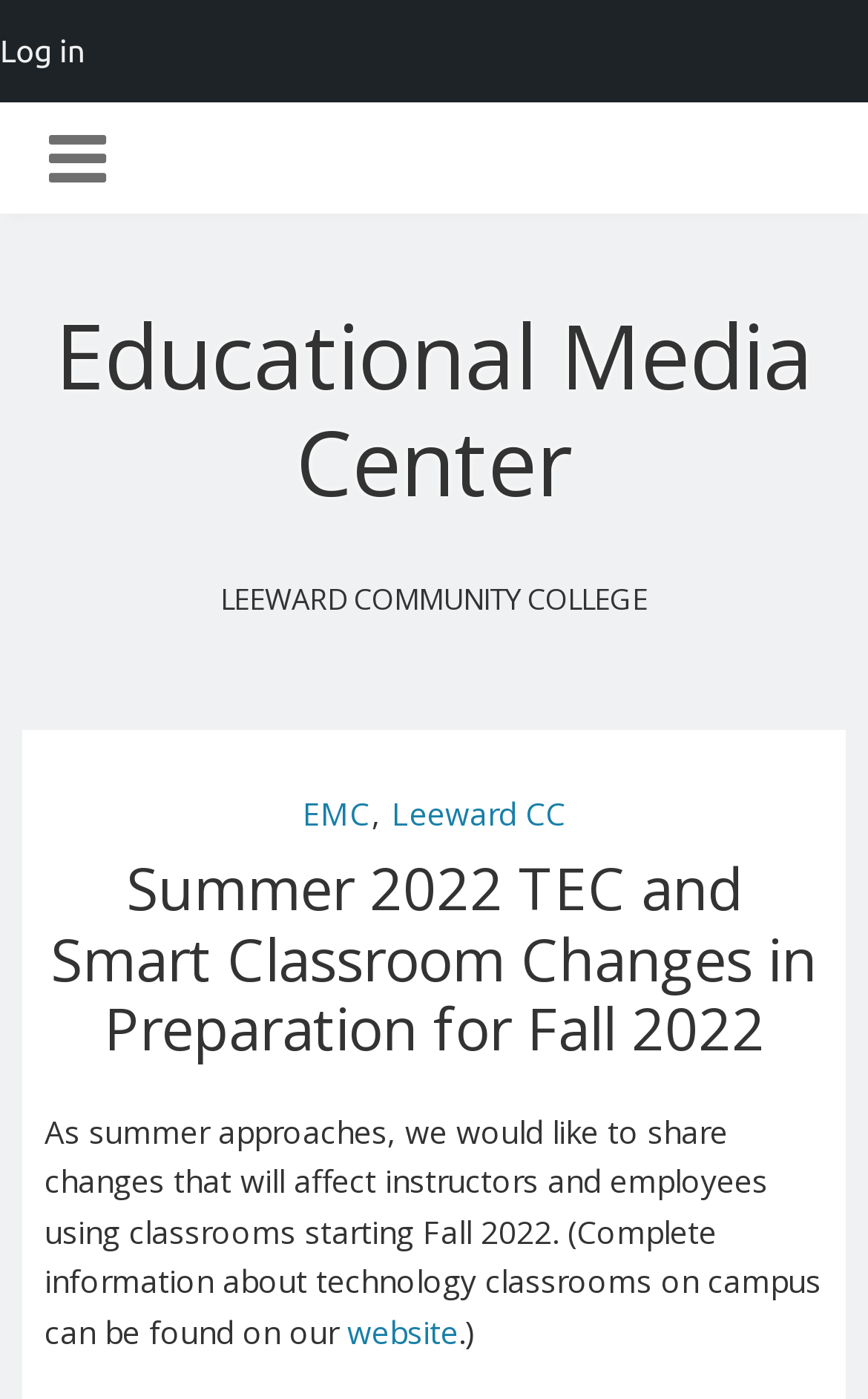What is the link to find more information about technology classrooms?
Answer the question based on the image using a single word or a brief phrase.

website